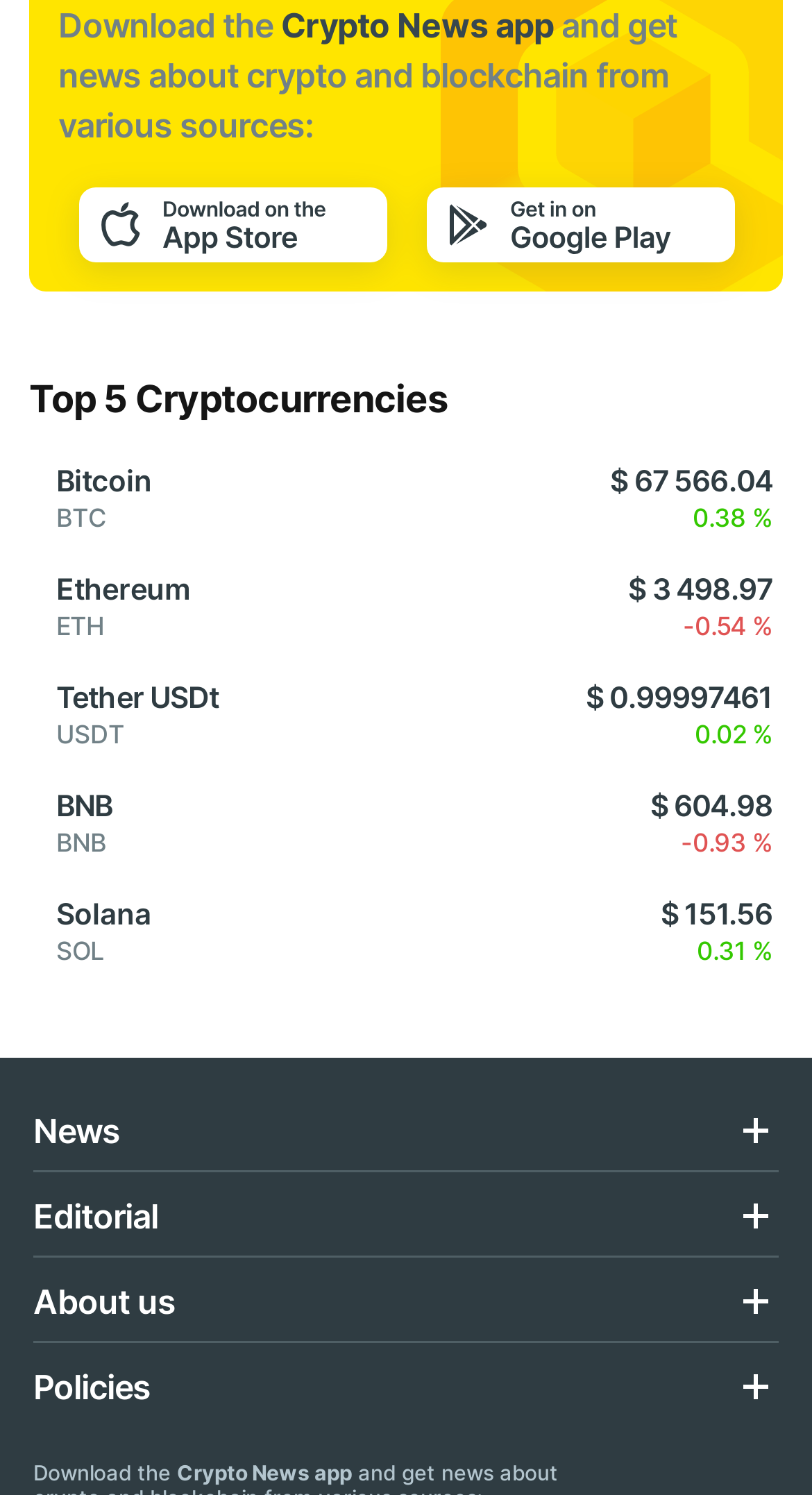Provide a thorough and detailed response to the question by examining the image: 
What are the different sections on this webpage?

The webpage has multiple headings, including 'News', 'Editorial', 'About us', and 'Policies', which suggests that these are the different sections on this webpage.